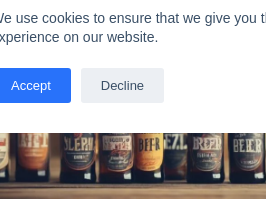What is the purpose of the pop-up buttons?
Provide a comprehensive and detailed answer to the question.

The presence of the pop-up buttons labeled 'Accept' and 'Decline' in the foreground, along with the message above informing visitors about the site's use of cookies, suggests that the purpose of these buttons is to obtain cookie consent from users.